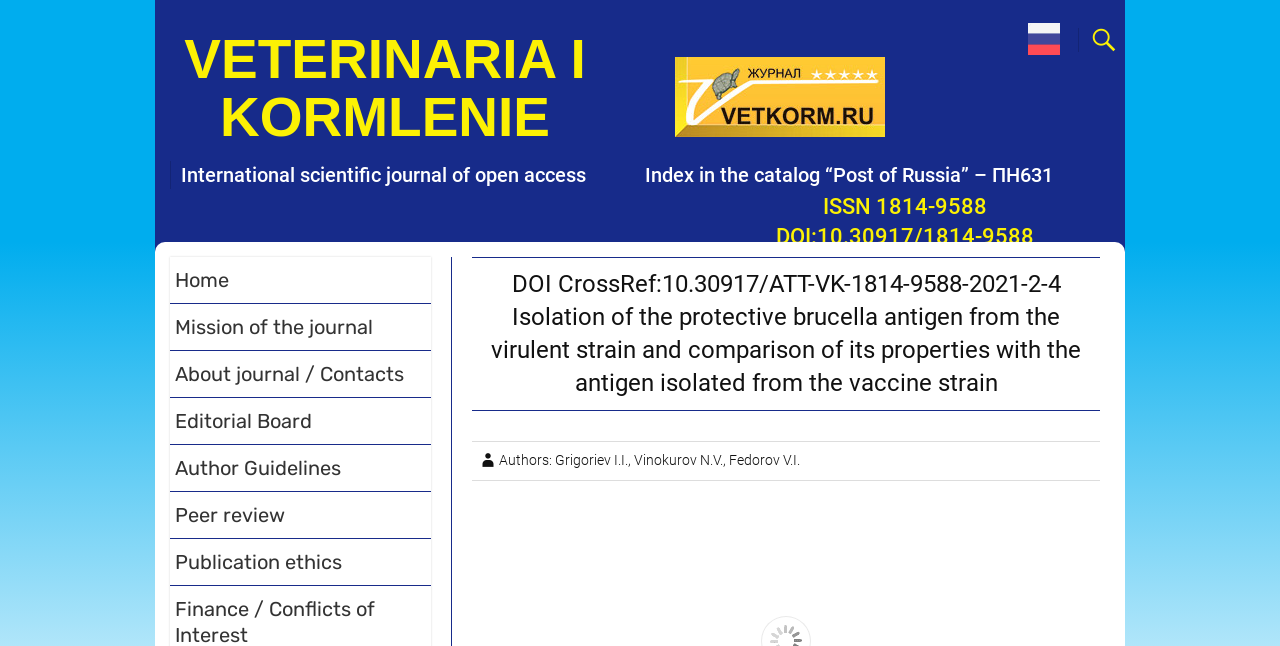Given the description of a UI element: "parent_node: VETERINARIA I KORMLENIE", identify the bounding box coordinates of the matching element in the webpage screenshot.

[0.842, 0.043, 0.879, 0.08]